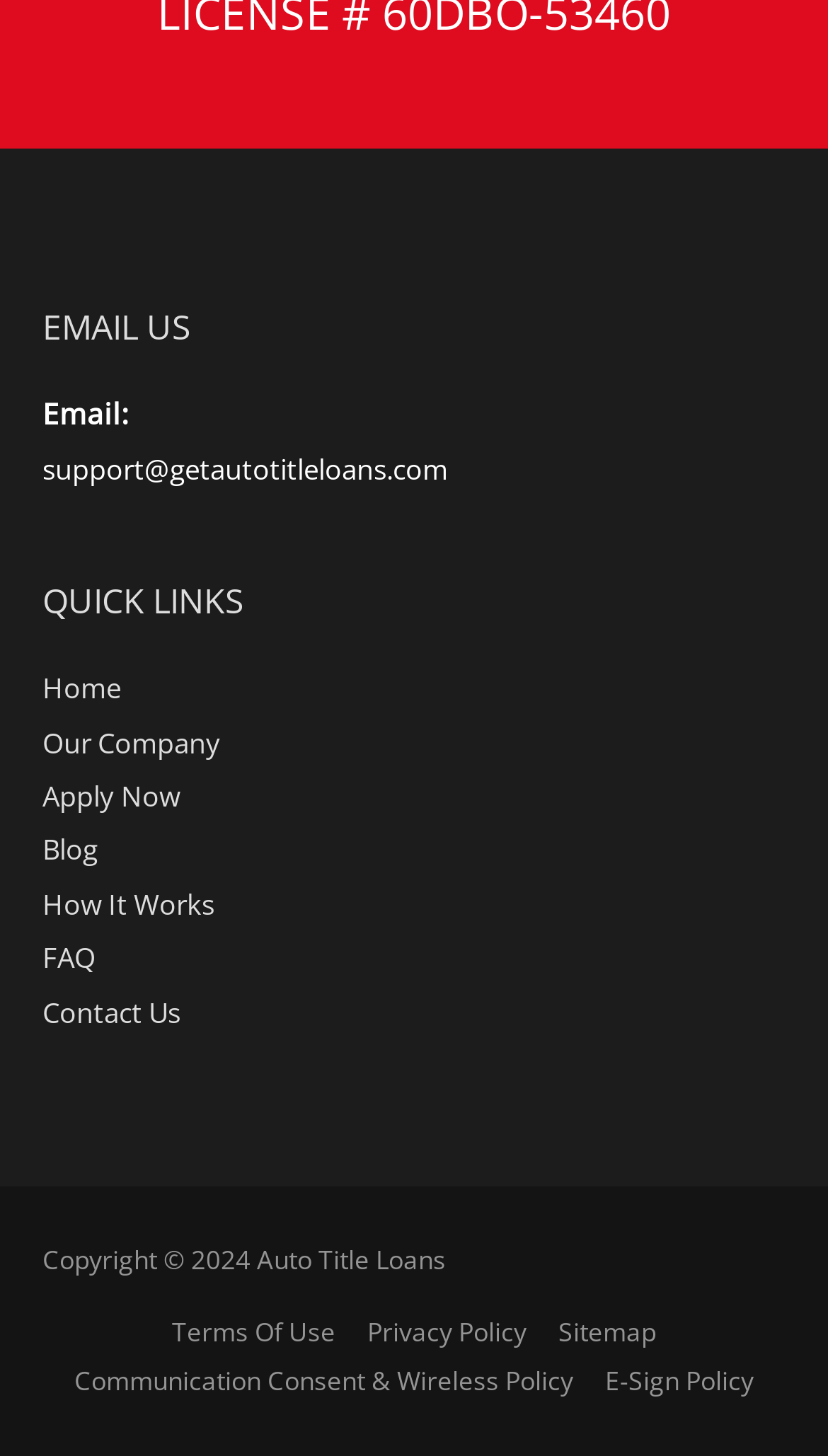Please answer the following question using a single word or phrase: 
What is the last link in the QUICK LINKS section?

Contact Us